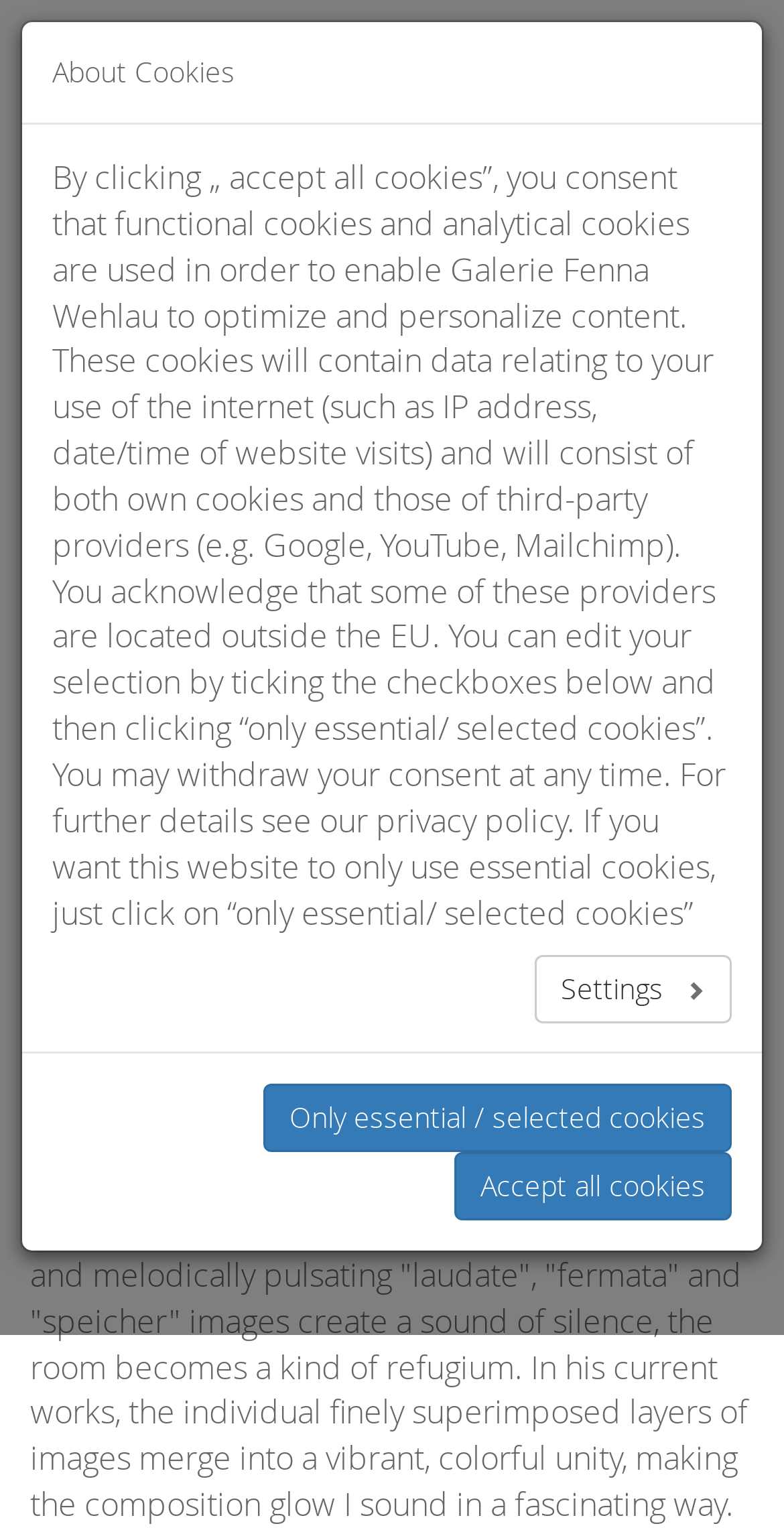How many shows will the gallery be presenting?
Analyze the image and deliver a detailed answer to the question.

The number of shows can be inferred from the static text element that mentions 'two shows' at the booth.